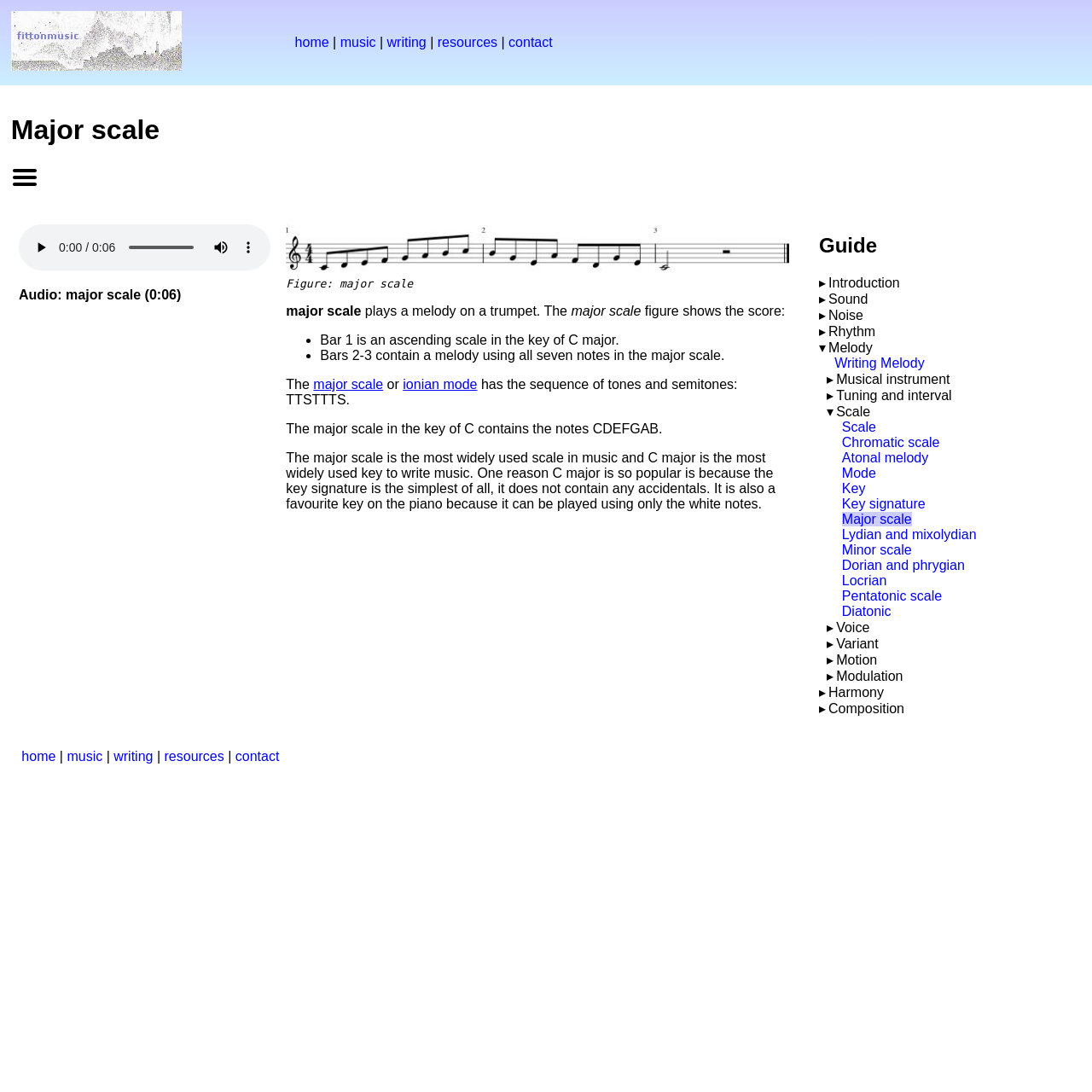Could you indicate the bounding box coordinates of the region to click in order to complete this instruction: "Contact the website owner".

[0.466, 0.032, 0.506, 0.045]